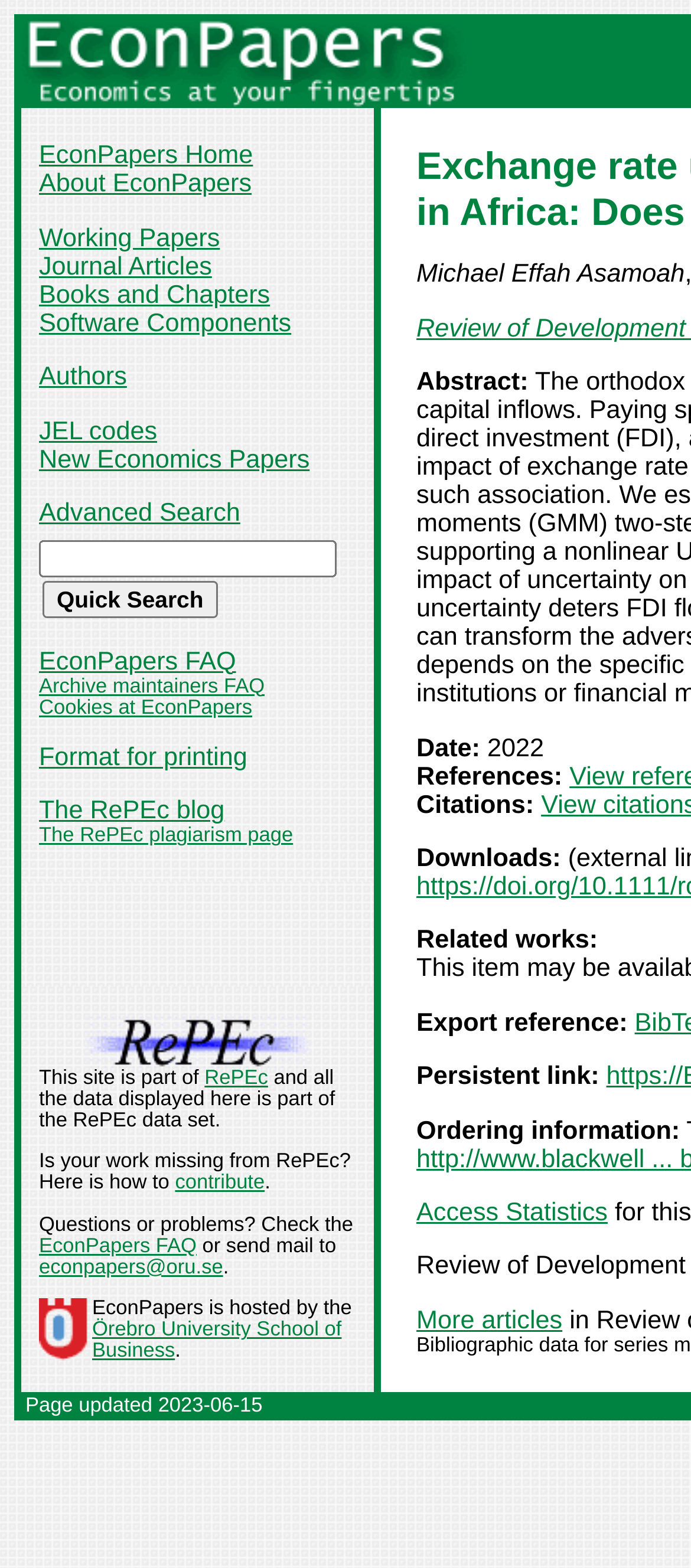Extract the bounding box of the UI element described as: "The RePEc plagiarism page".

[0.056, 0.527, 0.424, 0.54]